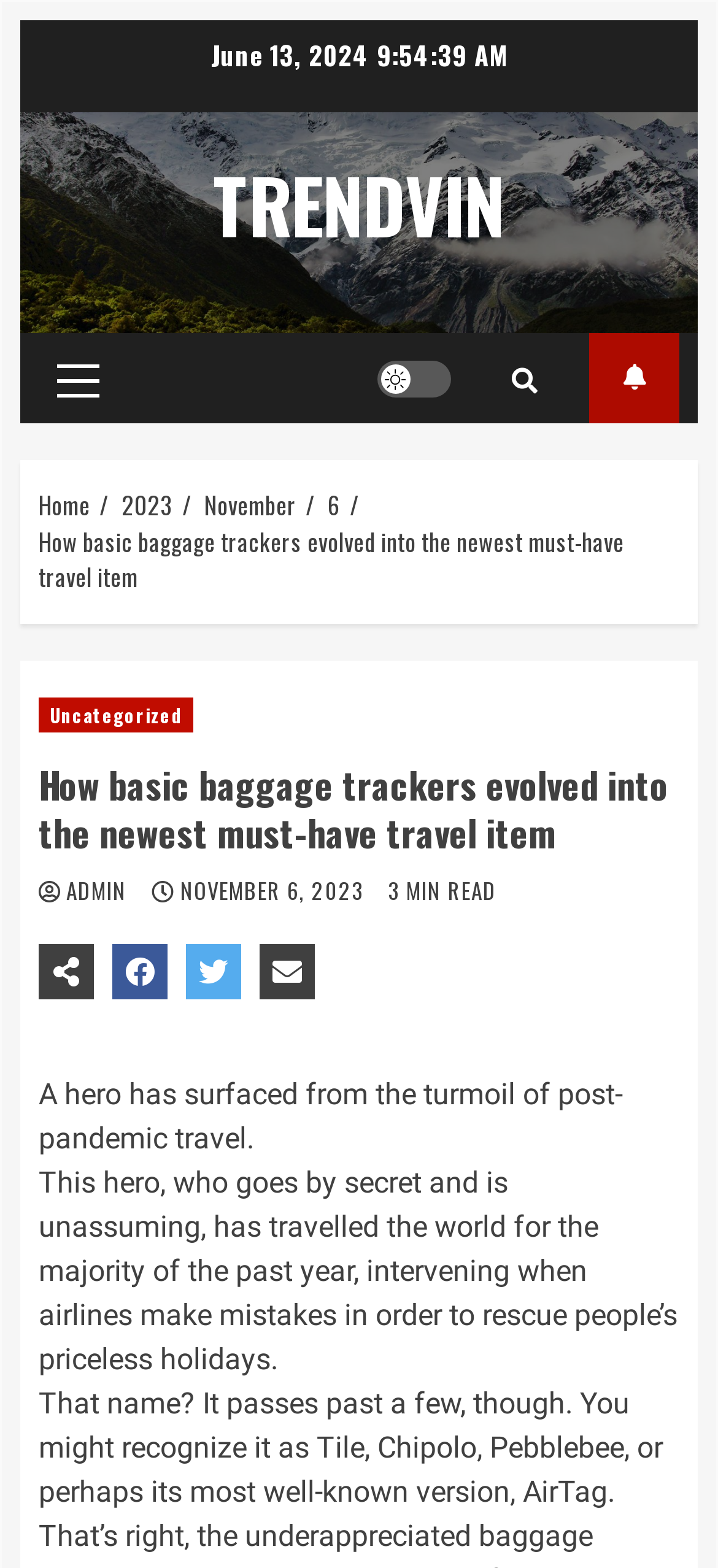What is the name of the website? Analyze the screenshot and reply with just one word or a short phrase.

TRENDVIN